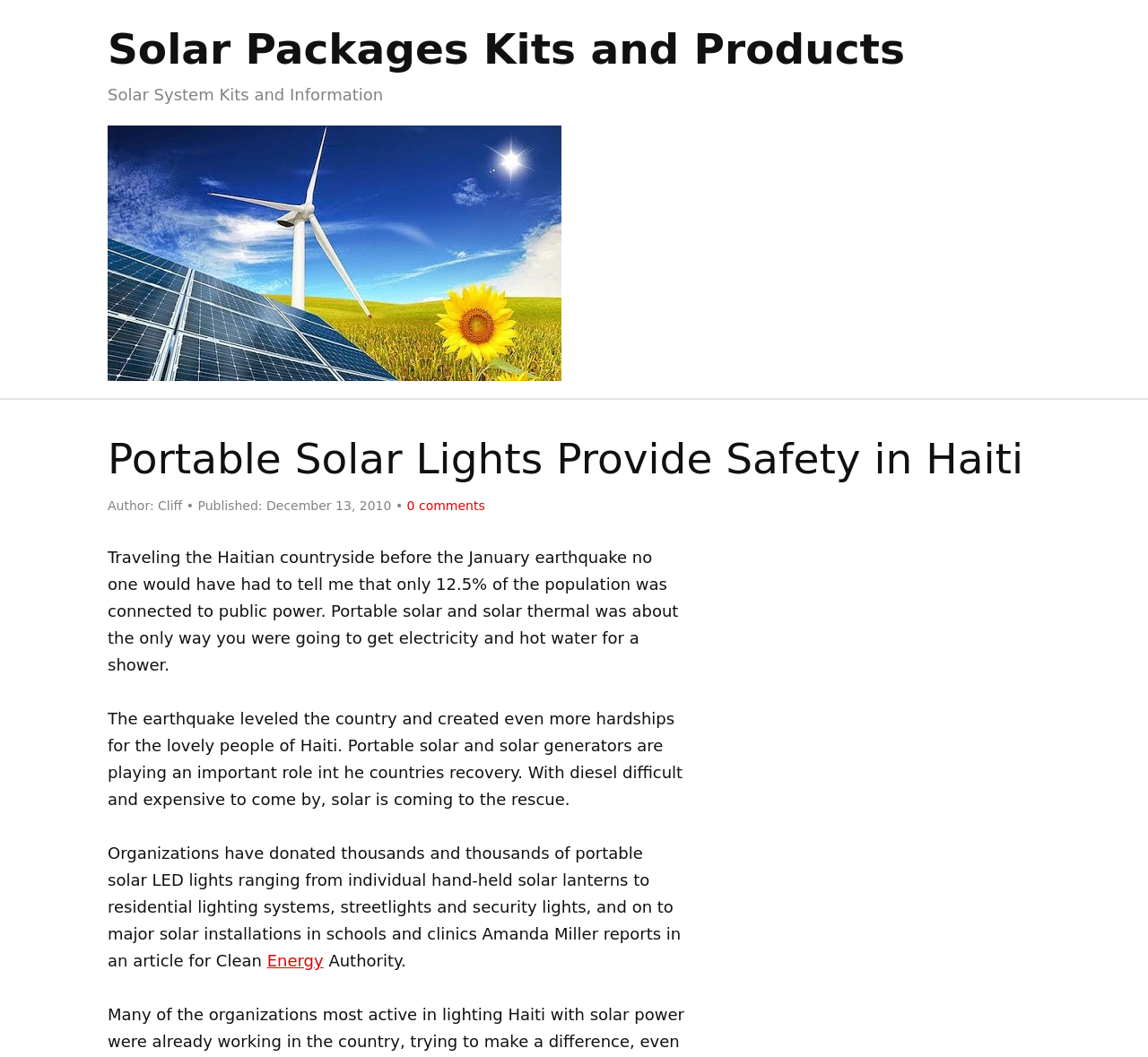Give a concise answer using only one word or phrase for this question:
What is the alternative to diesel in Haiti?

Solar